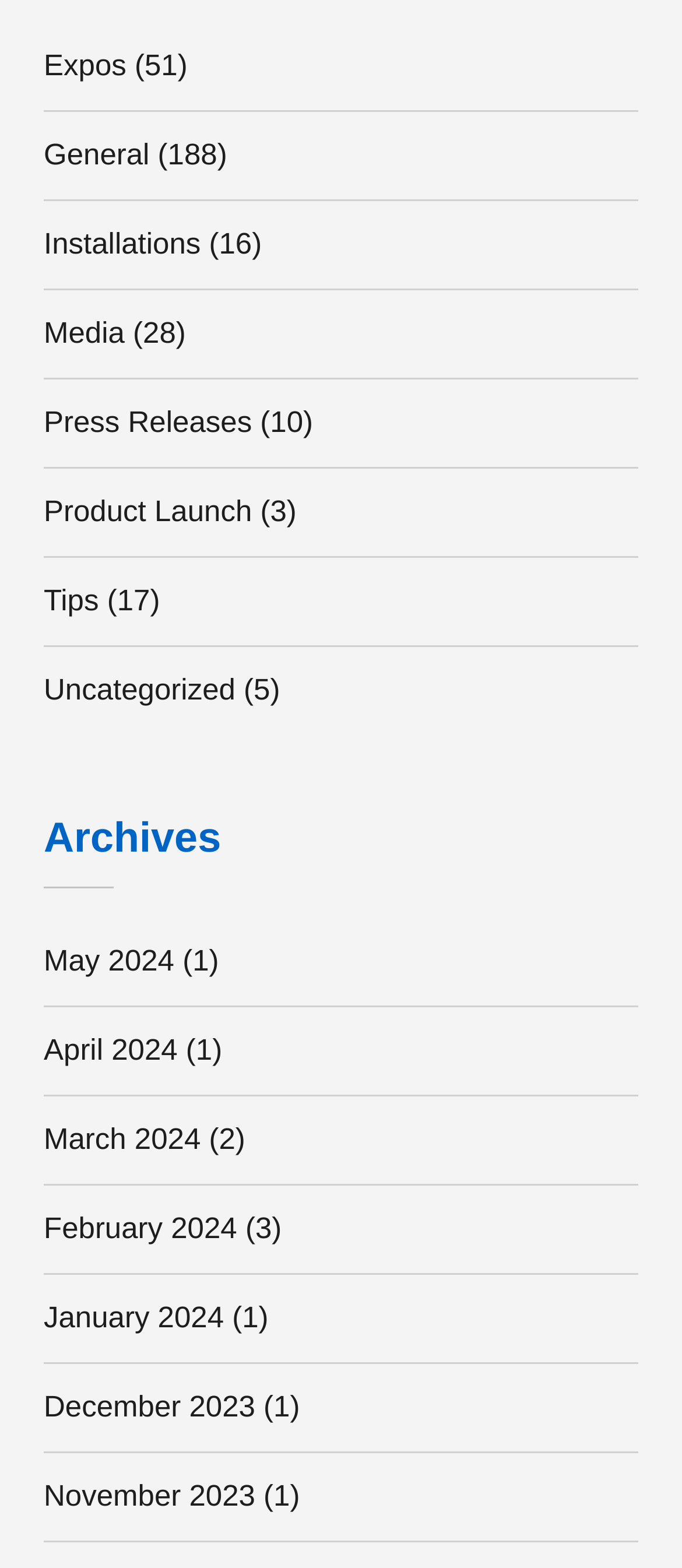Please find and report the bounding box coordinates of the element to click in order to perform the following action: "go to Press Releases". The coordinates should be expressed as four float numbers between 0 and 1, in the format [left, top, right, bottom].

[0.064, 0.259, 0.369, 0.28]